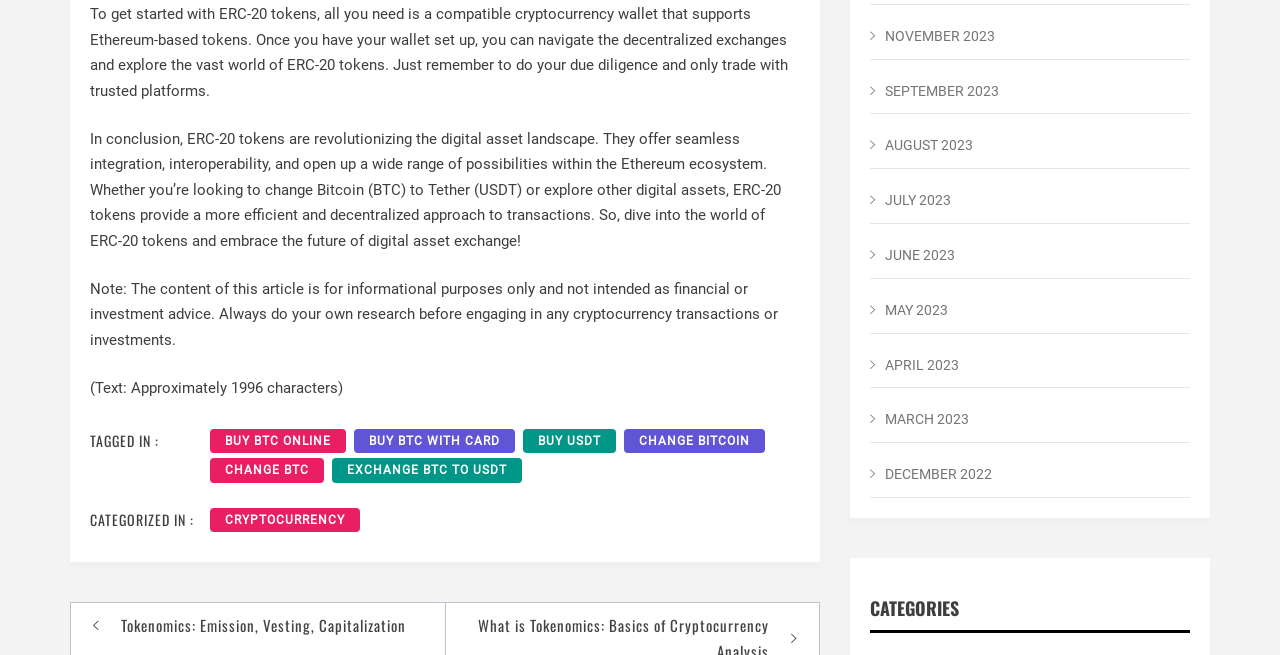What is the time period covered by the links on the right side?
Please use the image to deliver a detailed and complete answer.

The links on the right side, such as ' NOVEMBER 2023', ' SEPTEMBER 2023', and ' DECEMBER 2022', cover a time period from 2022 to 2023, likely indicating archived content or posts from those months.